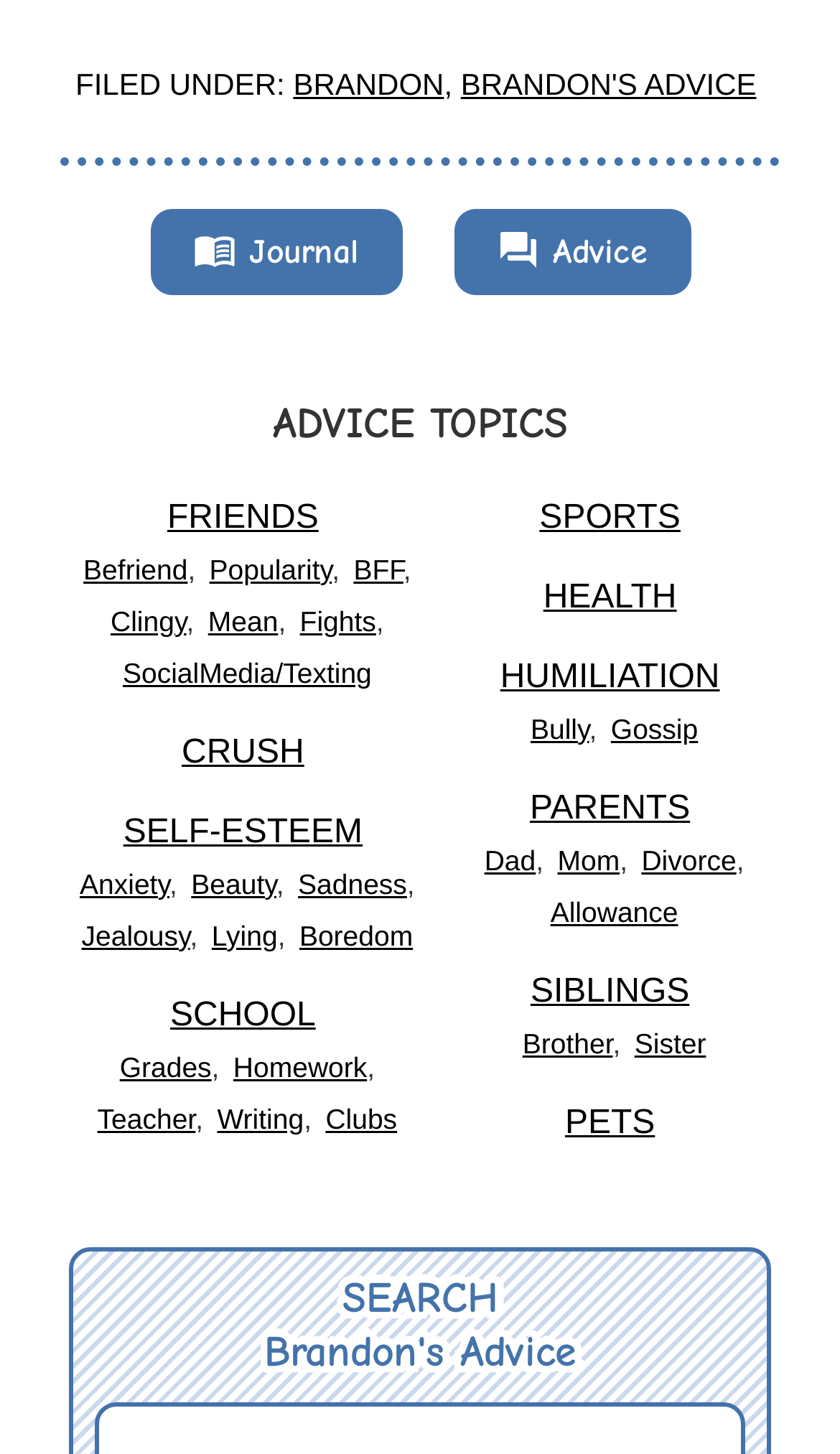Locate the bounding box coordinates of the clickable part needed for the task: "Read about 'BULLY' under 'HUMILIATION'".

[0.632, 0.49, 0.701, 0.512]